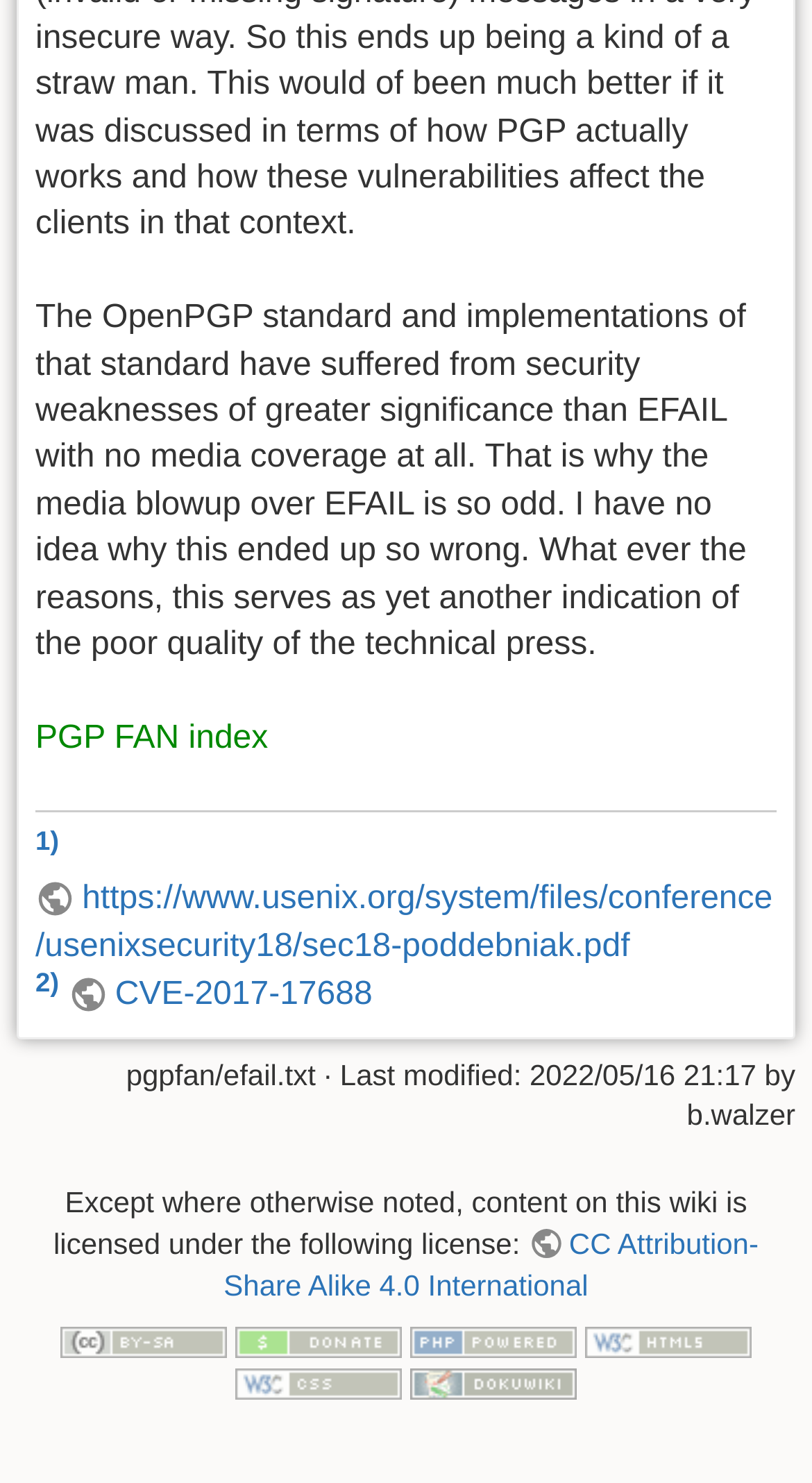Use the details in the image to answer the question thoroughly: 
What license is the content on this wiki licensed under?

The webpage has a section at the bottom that mentions the license under which the content is licensed, which is CC Attribution-Share Alike 4.0 International.